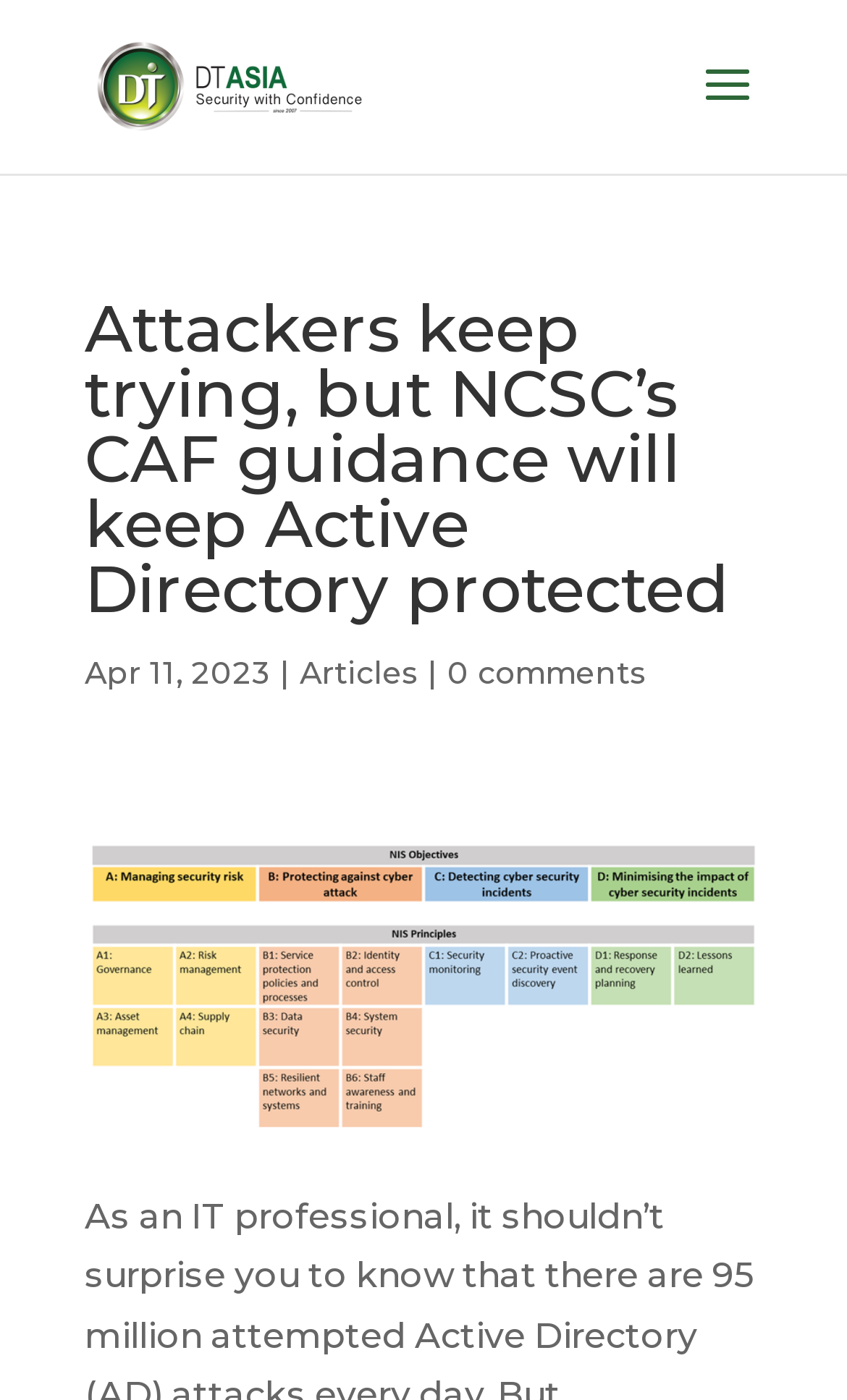Please answer the following question using a single word or phrase: 
How many comments does the article have?

0